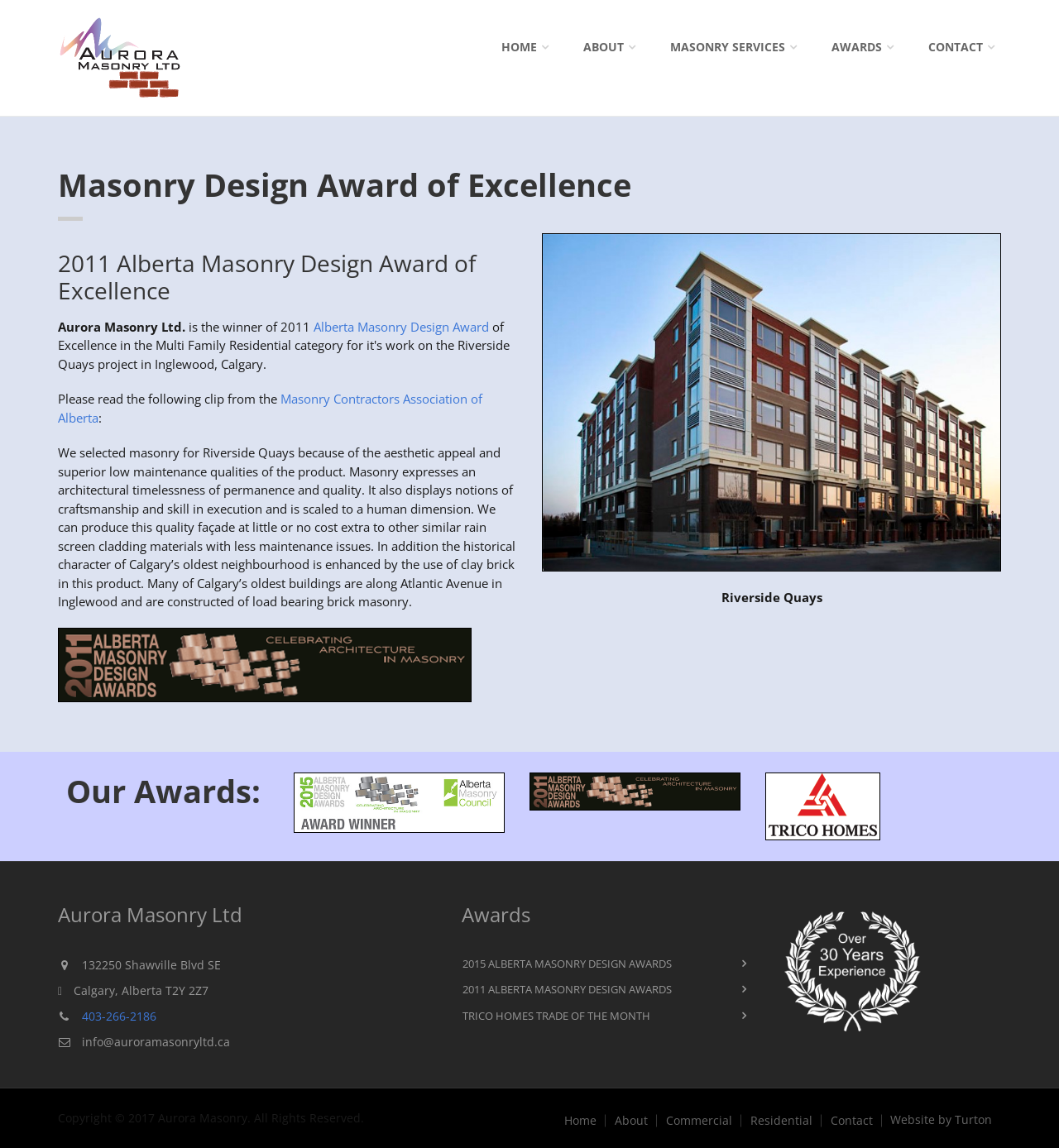Determine the bounding box for the UI element that matches this description: "Masonry Services".

[0.617, 0.024, 0.758, 0.058]